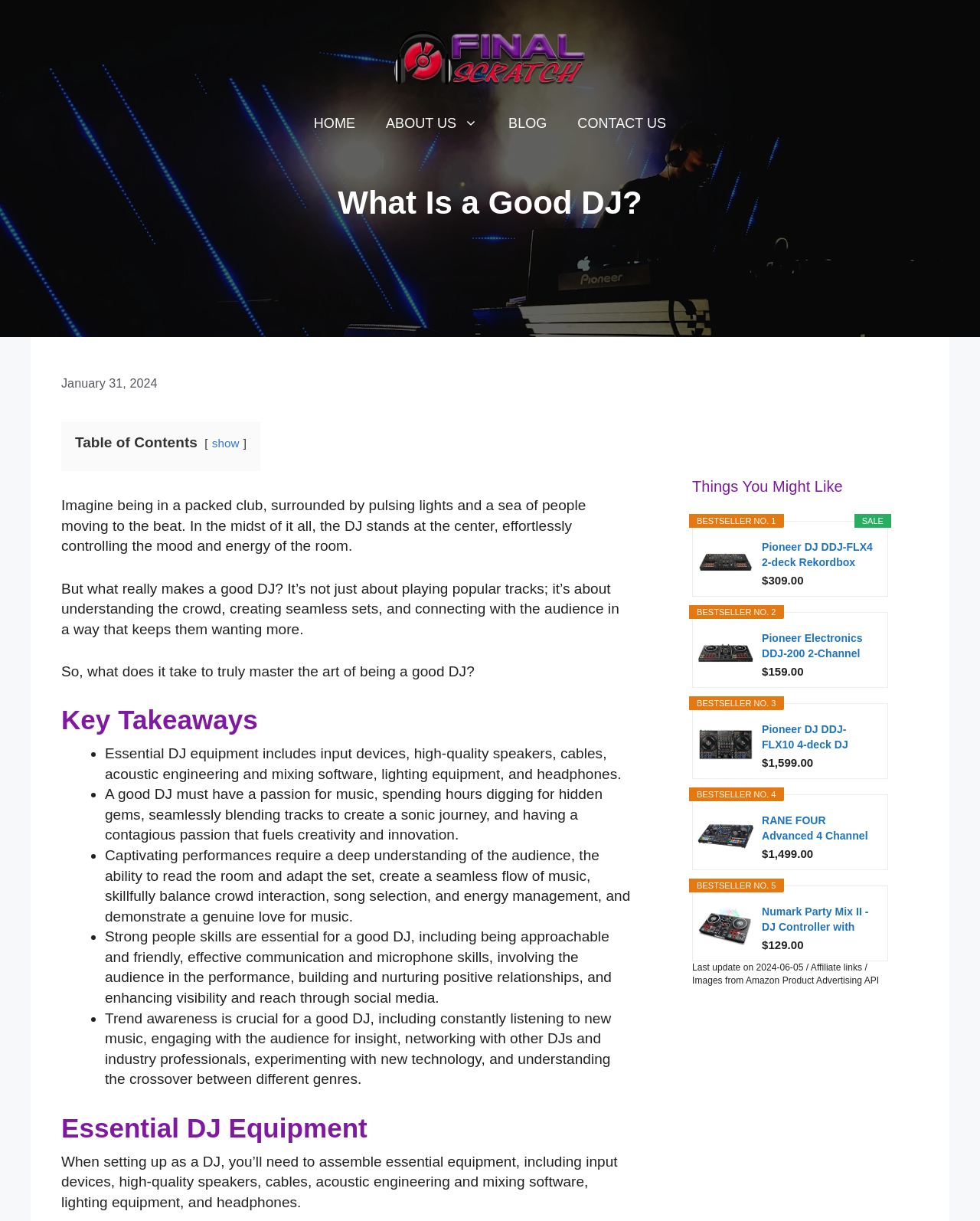Please mark the clickable region by giving the bounding box coordinates needed to complete this instruction: "Search using the 'Open search' button".

None